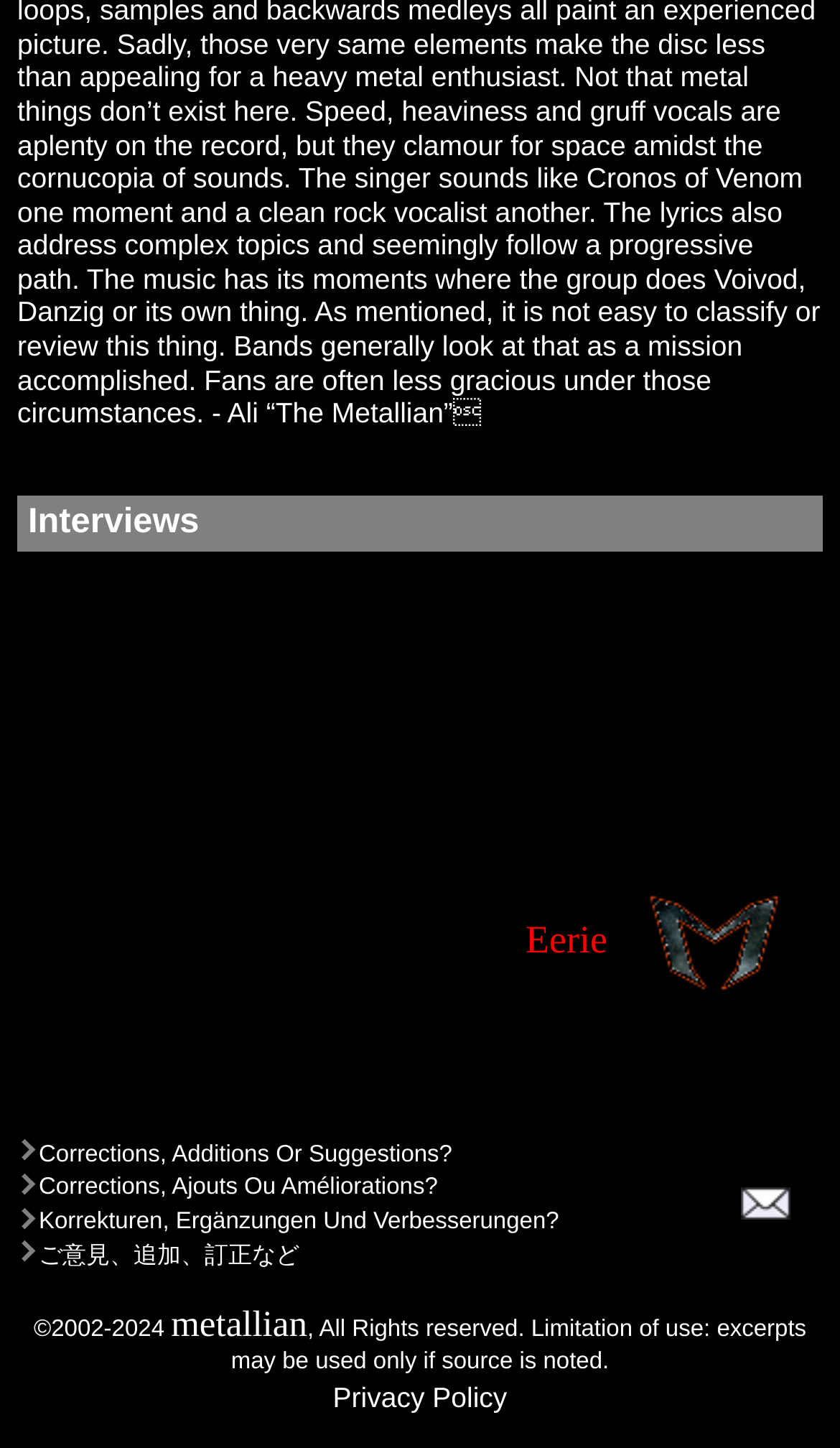Is there a privacy policy on the webpage?
Please look at the screenshot and answer in one word or a short phrase.

Yes